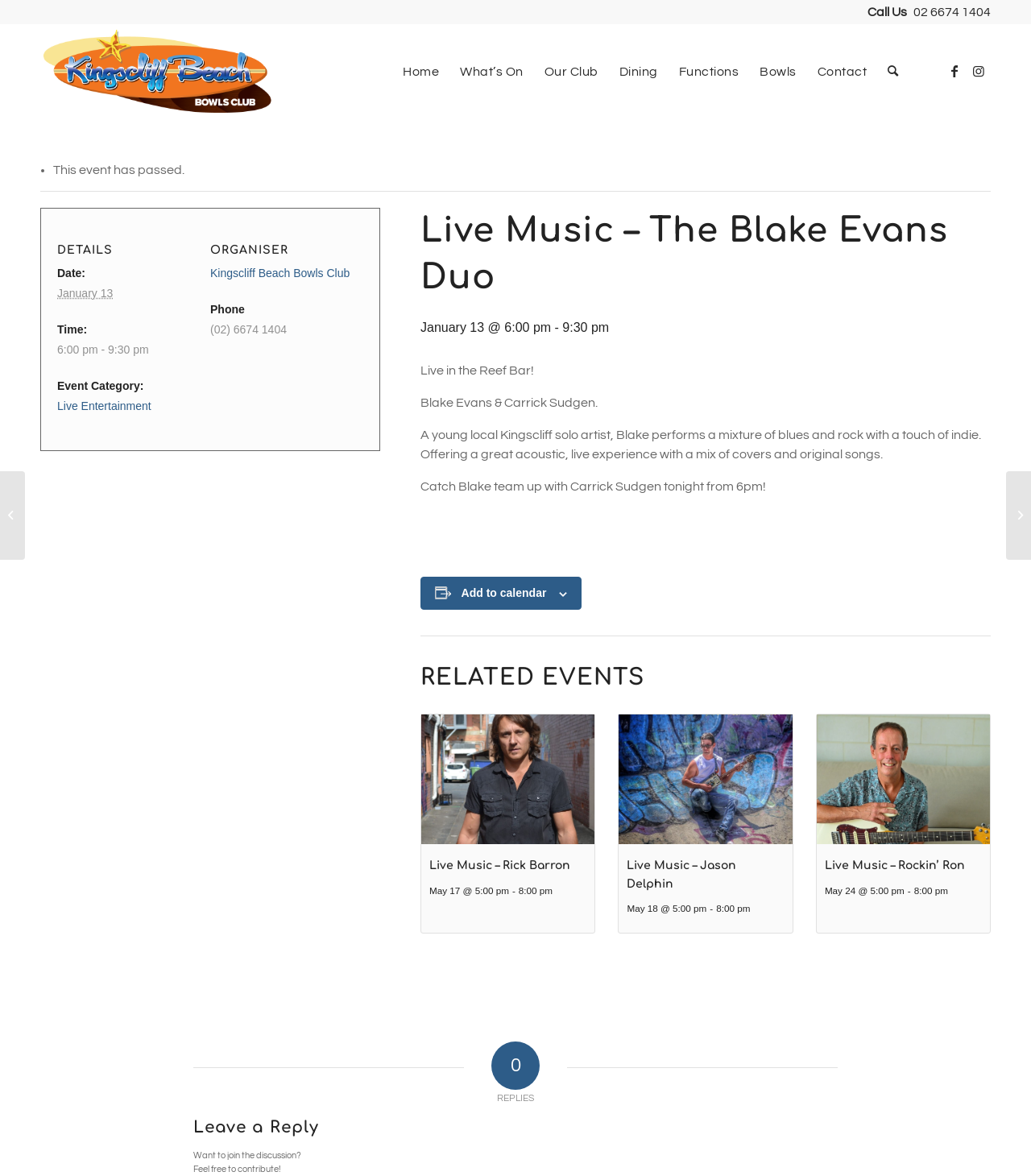Find the bounding box coordinates of the element you need to click on to perform this action: 'Add the event to calendar'. The coordinates should be represented by four float values between 0 and 1, in the format [left, top, right, bottom].

[0.447, 0.499, 0.53, 0.51]